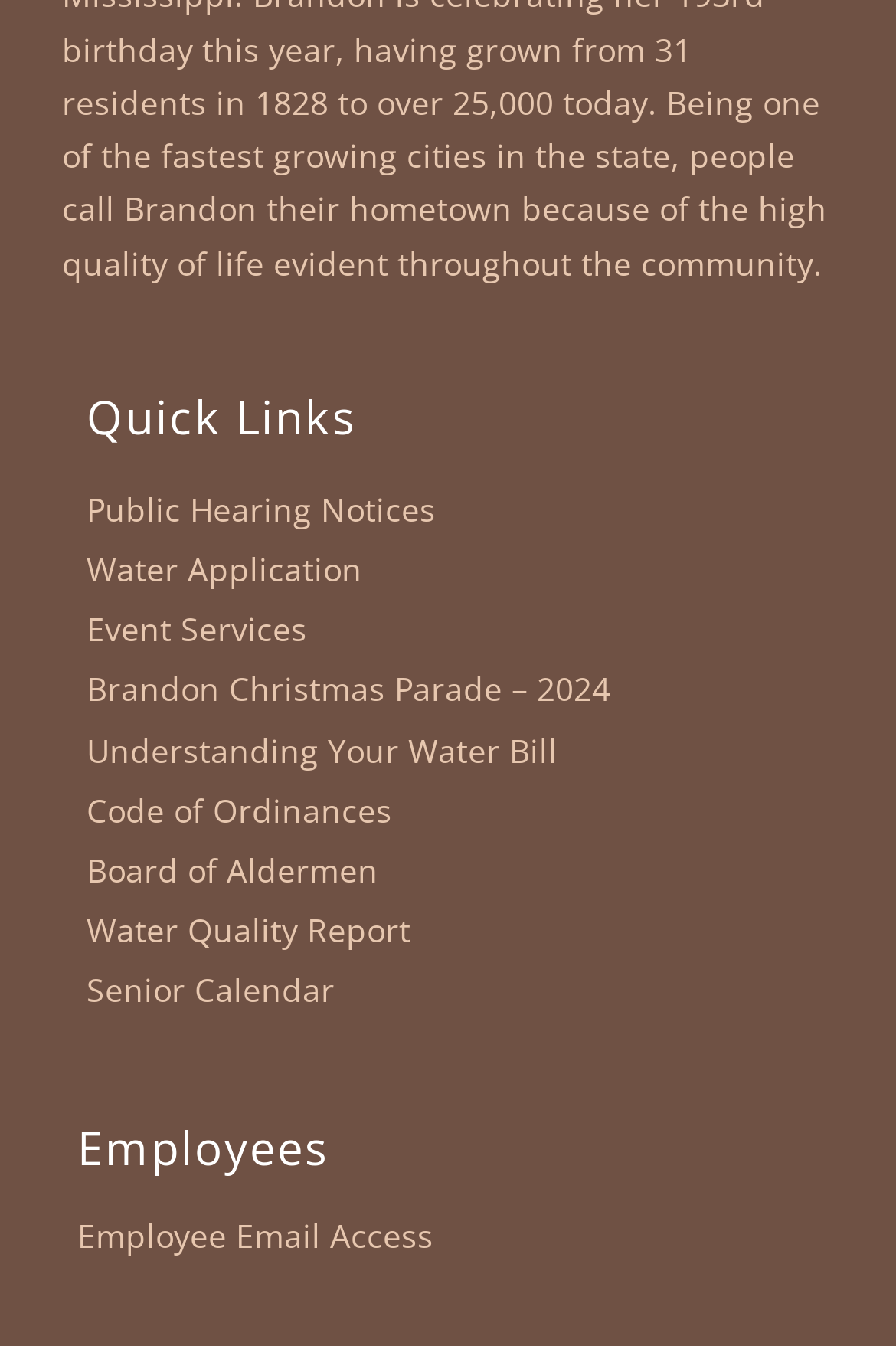Please specify the bounding box coordinates of the region to click in order to perform the following instruction: "read understanding your water bill".

[0.097, 0.534, 0.903, 0.579]